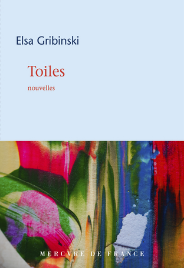What is the name of the publisher?
Answer the question with just one word or phrase using the image.

MERCURE DE FRANCE